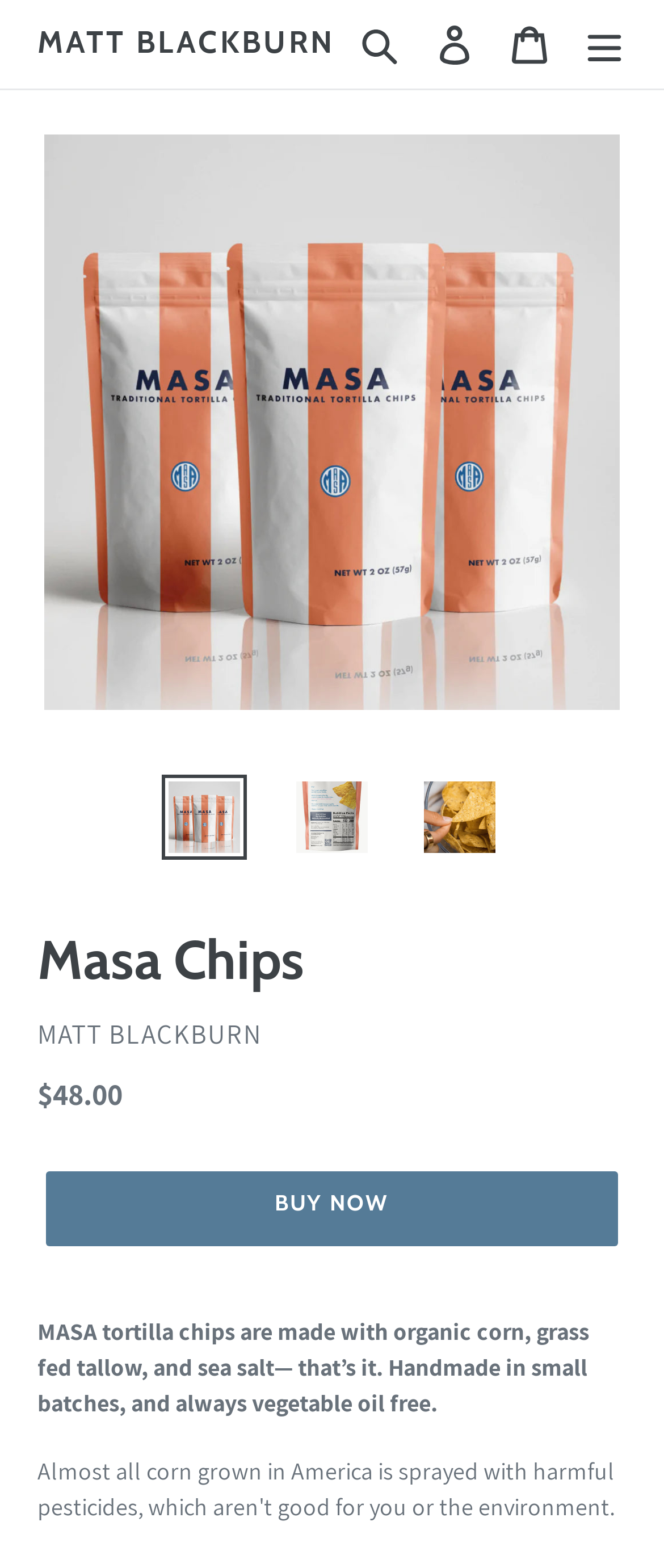Use one word or a short phrase to answer the question provided: 
What is the price of the tortilla chips?

$48.00